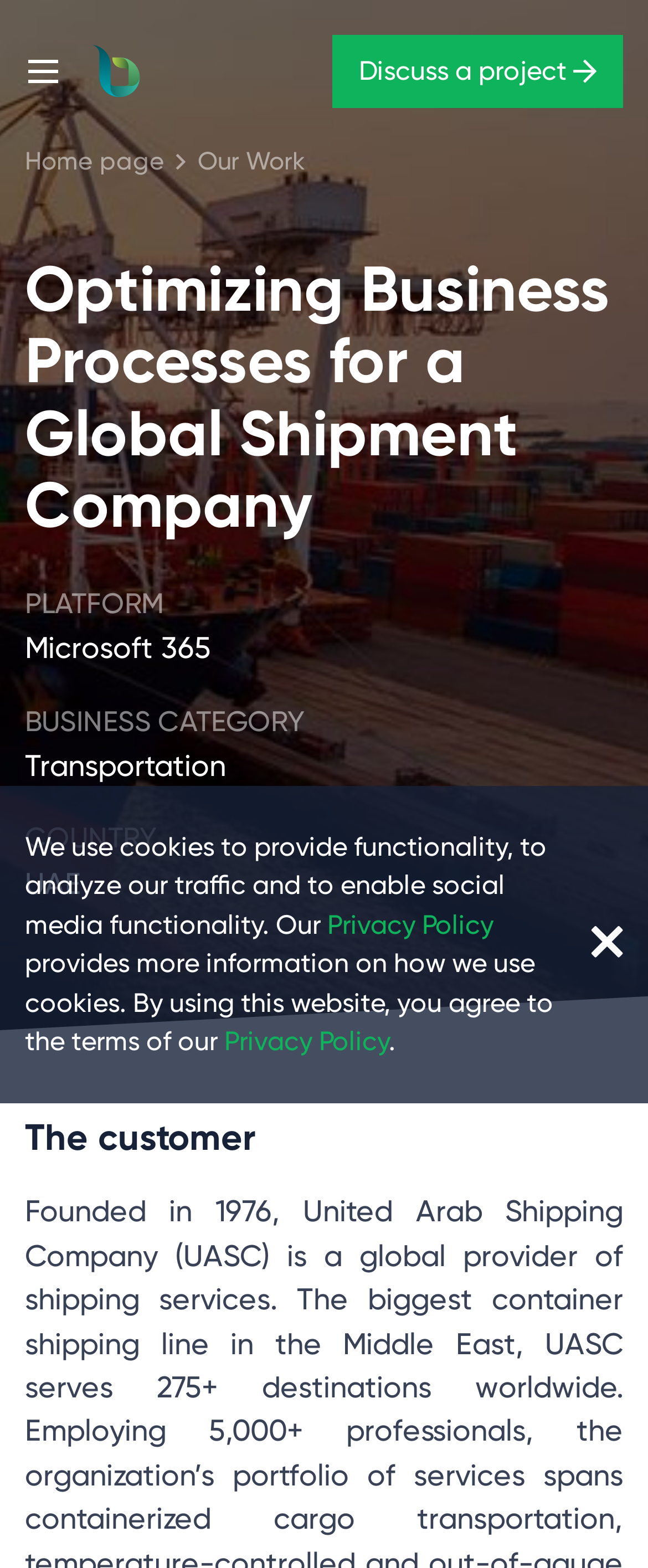Determine the bounding box coordinates for the area that needs to be clicked to fulfill this task: "Discuss a project". The coordinates must be given as four float numbers between 0 and 1, i.e., [left, top, right, bottom].

[0.513, 0.022, 0.962, 0.069]